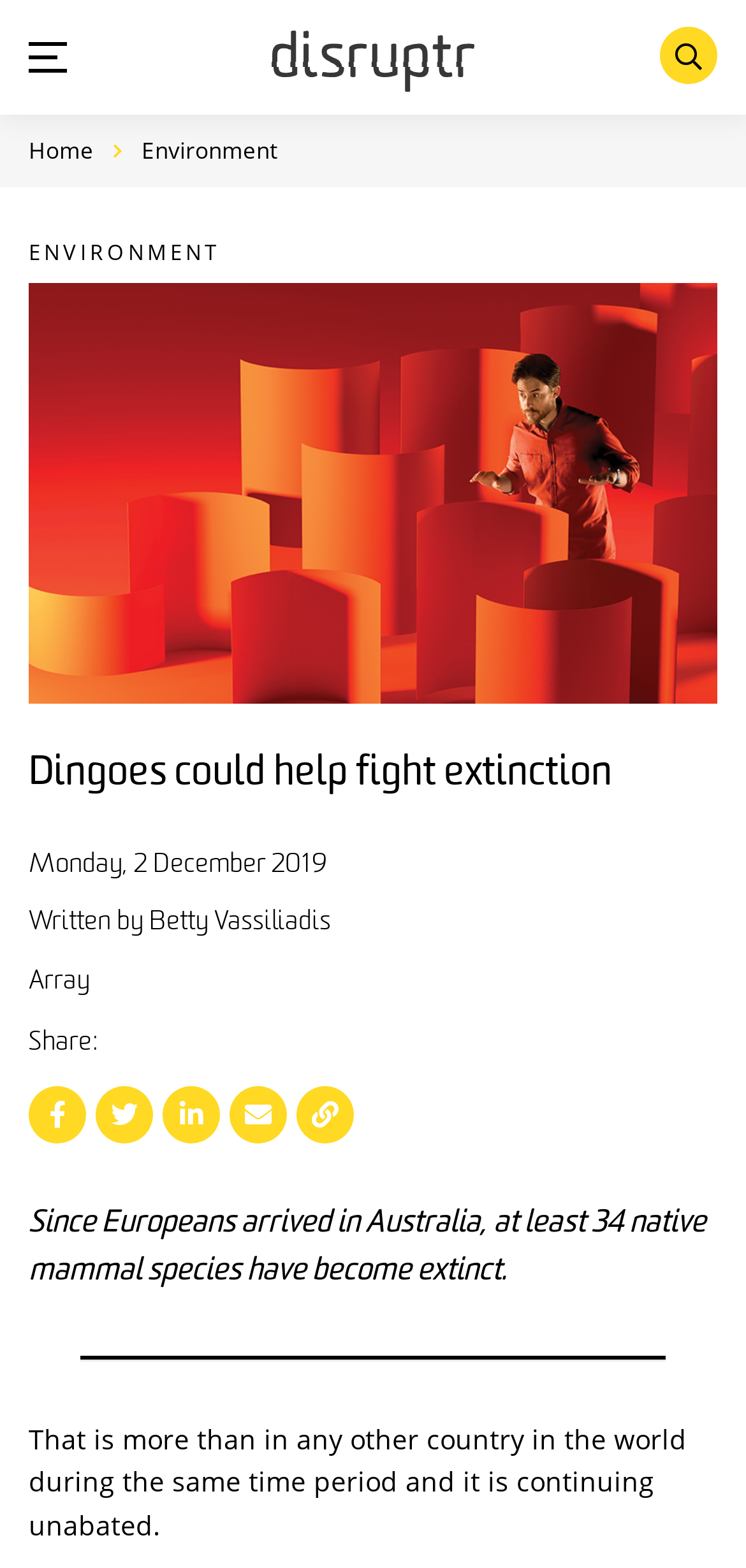Identify and provide the bounding box for the element described by: "name="s" placeholder="Enter your search..."".

[0.846, 0.022, 0.872, 0.059]